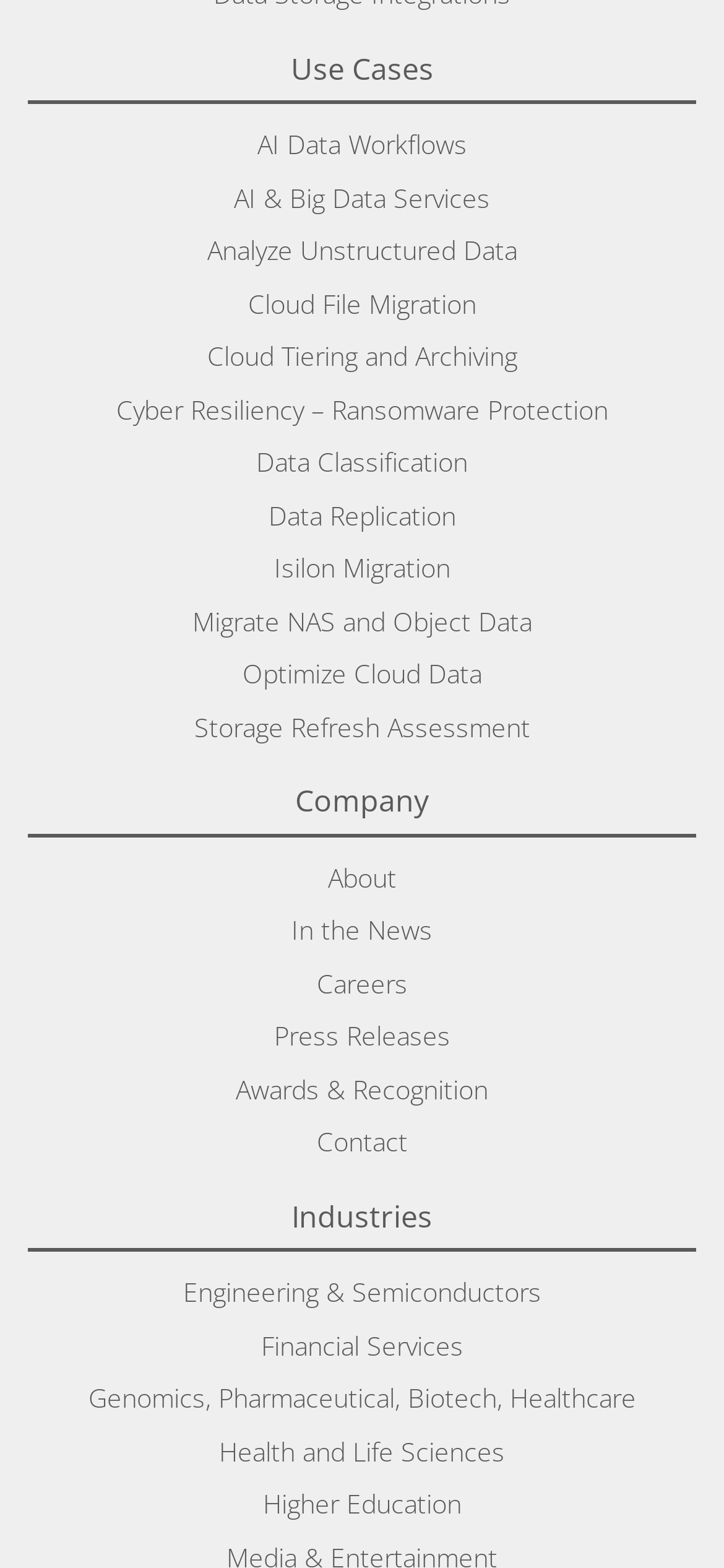Based on the element description: "Awards & Recognition", identify the UI element and provide its bounding box coordinates. Use four float numbers between 0 and 1, [left, top, right, bottom].

[0.326, 0.678, 0.674, 0.712]